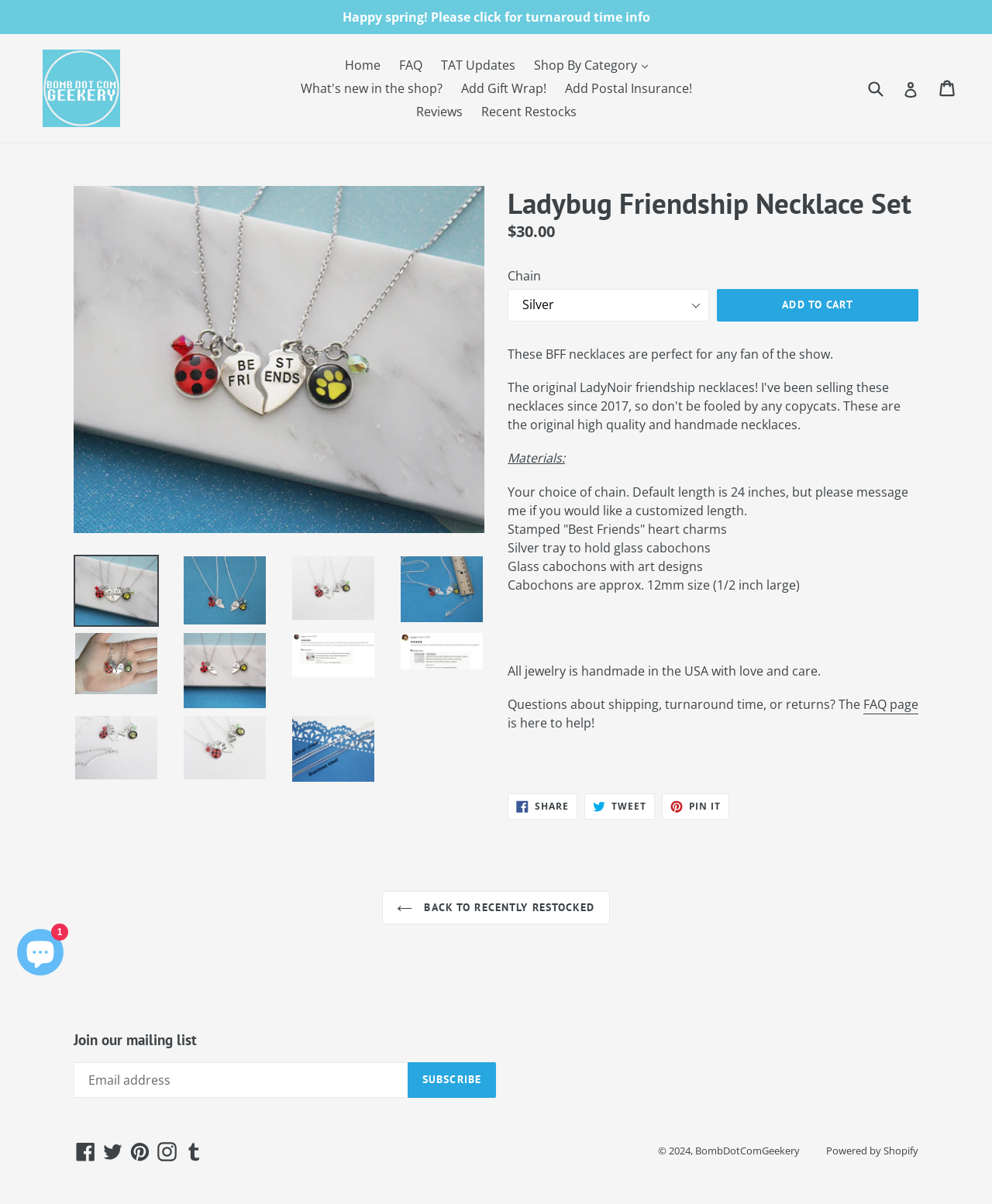Identify the bounding box coordinates for the UI element that matches this description: "parent_node: SUBSCRIBE name="contact[email]" placeholder="Email address"".

[0.074, 0.882, 0.411, 0.912]